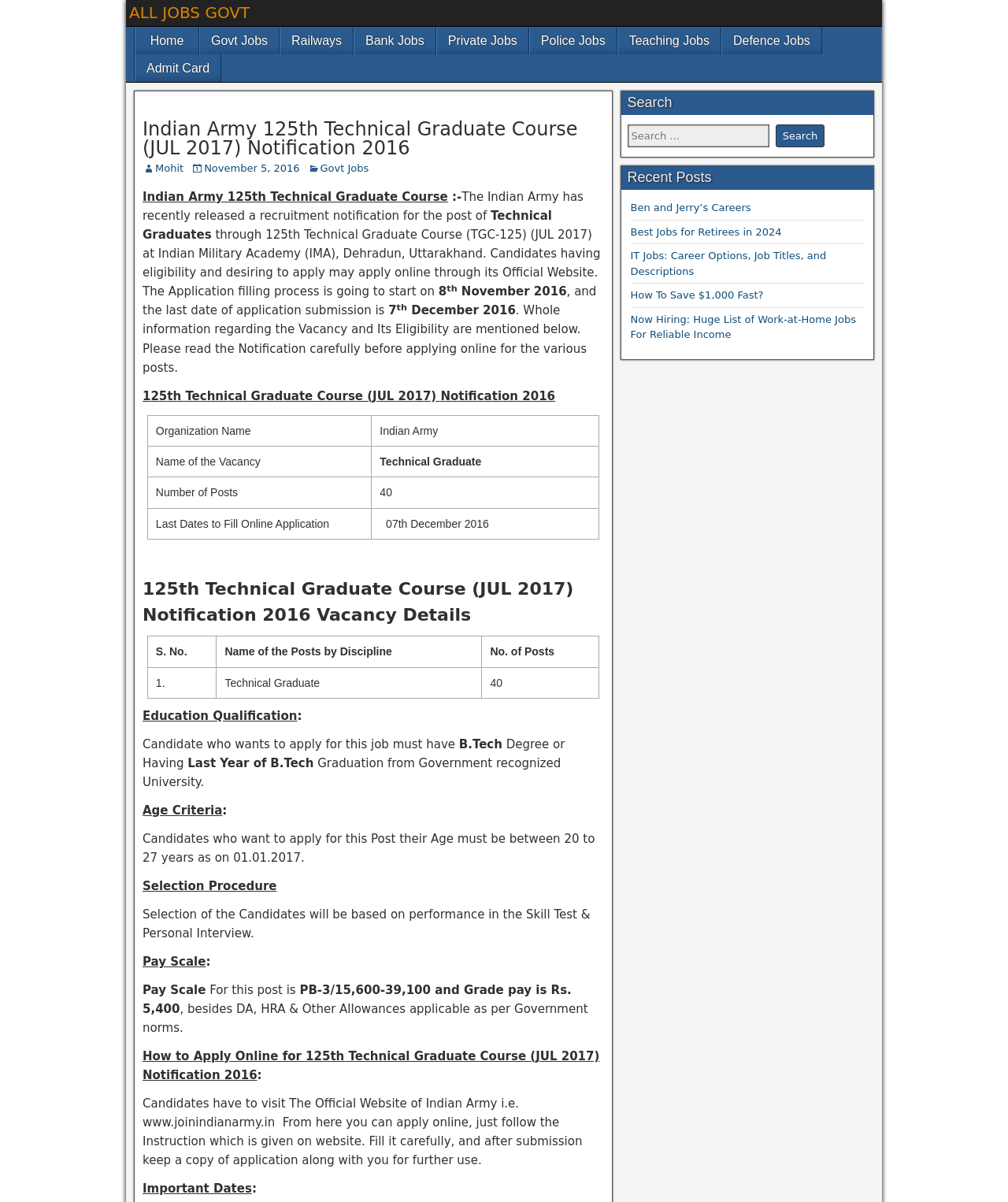Please determine and provide the text content of the webpage's heading.

Indian Army 125th Technical Graduate Course (JUL 2017) Notification 2016